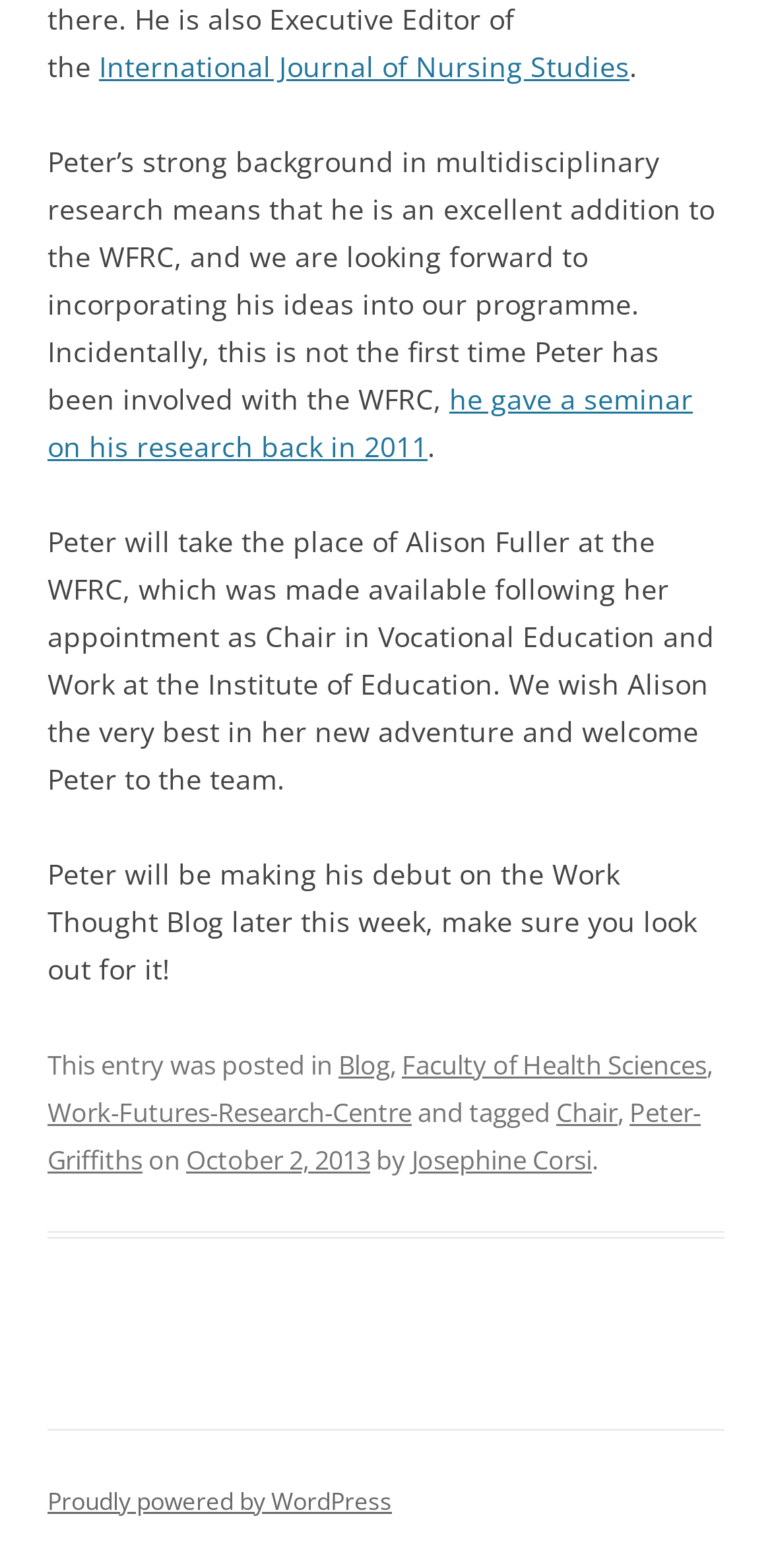Answer with a single word or phrase: 
What is the name of the blog where Peter will make his debut?

Work Thought Blog